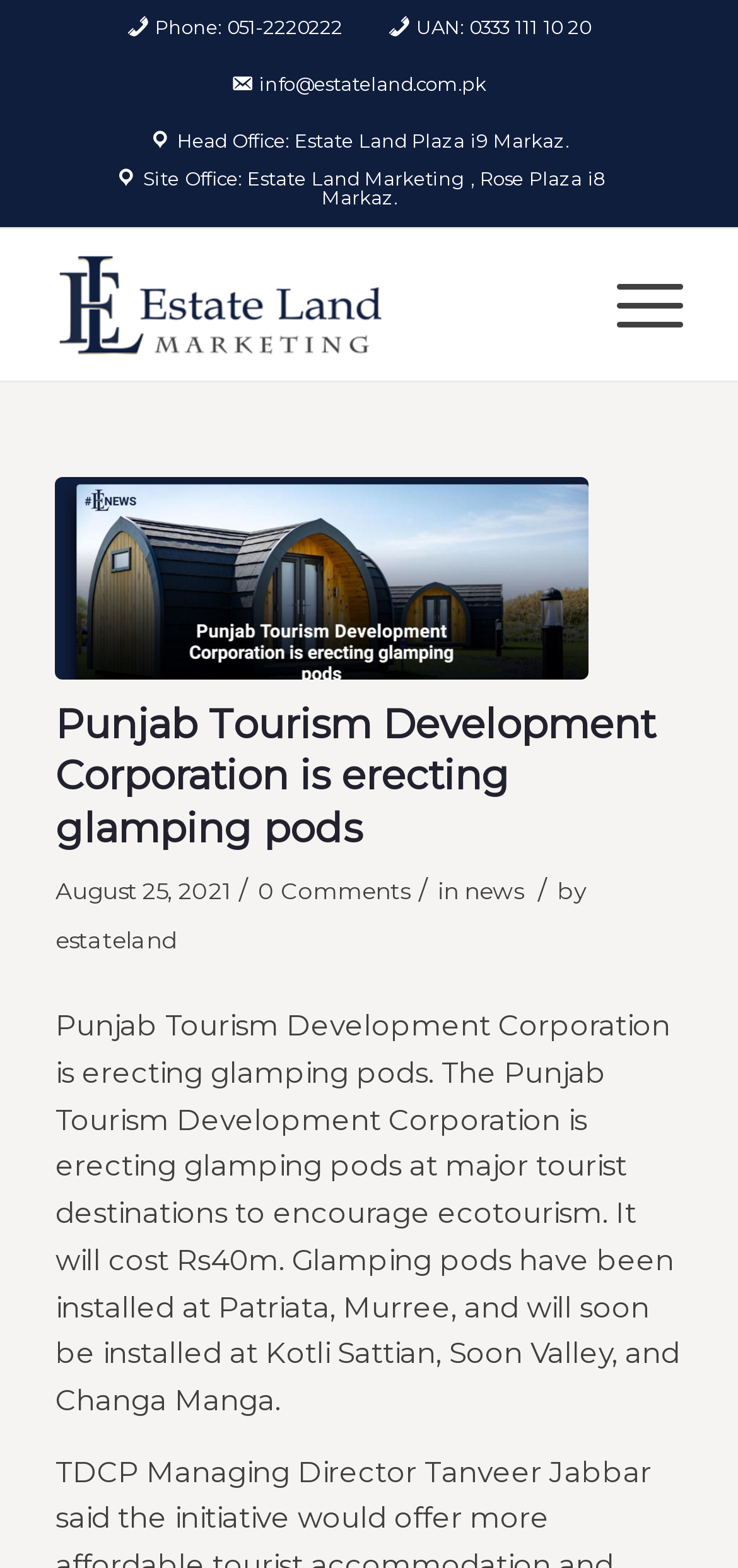What is the cost of glamping pods?
Could you answer the question with a detailed and thorough explanation?

The cost of glamping pods is mentioned in the article as 'It will cost Rs40m'.